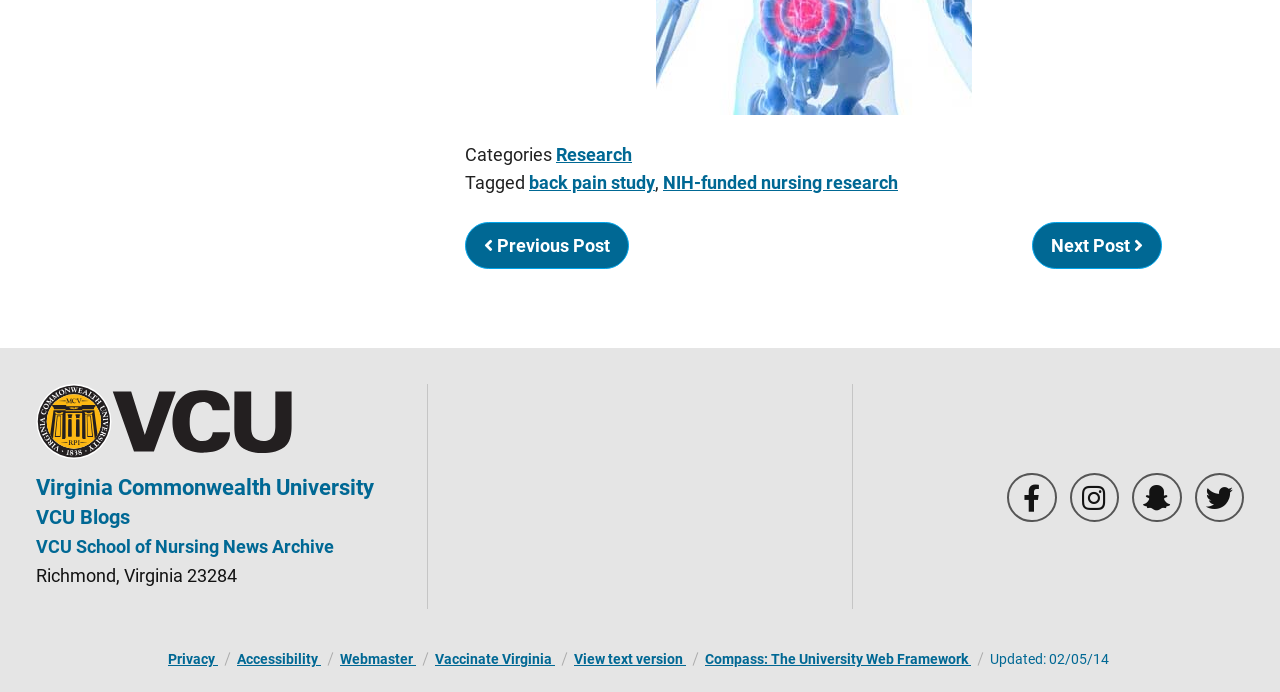Identify the bounding box coordinates of the clickable region necessary to fulfill the following instruction: "Click on the 'Visit Facebook for VCU' link". The bounding box coordinates should be four float numbers between 0 and 1, i.e., [left, top, right, bottom].

[0.787, 0.683, 0.825, 0.755]